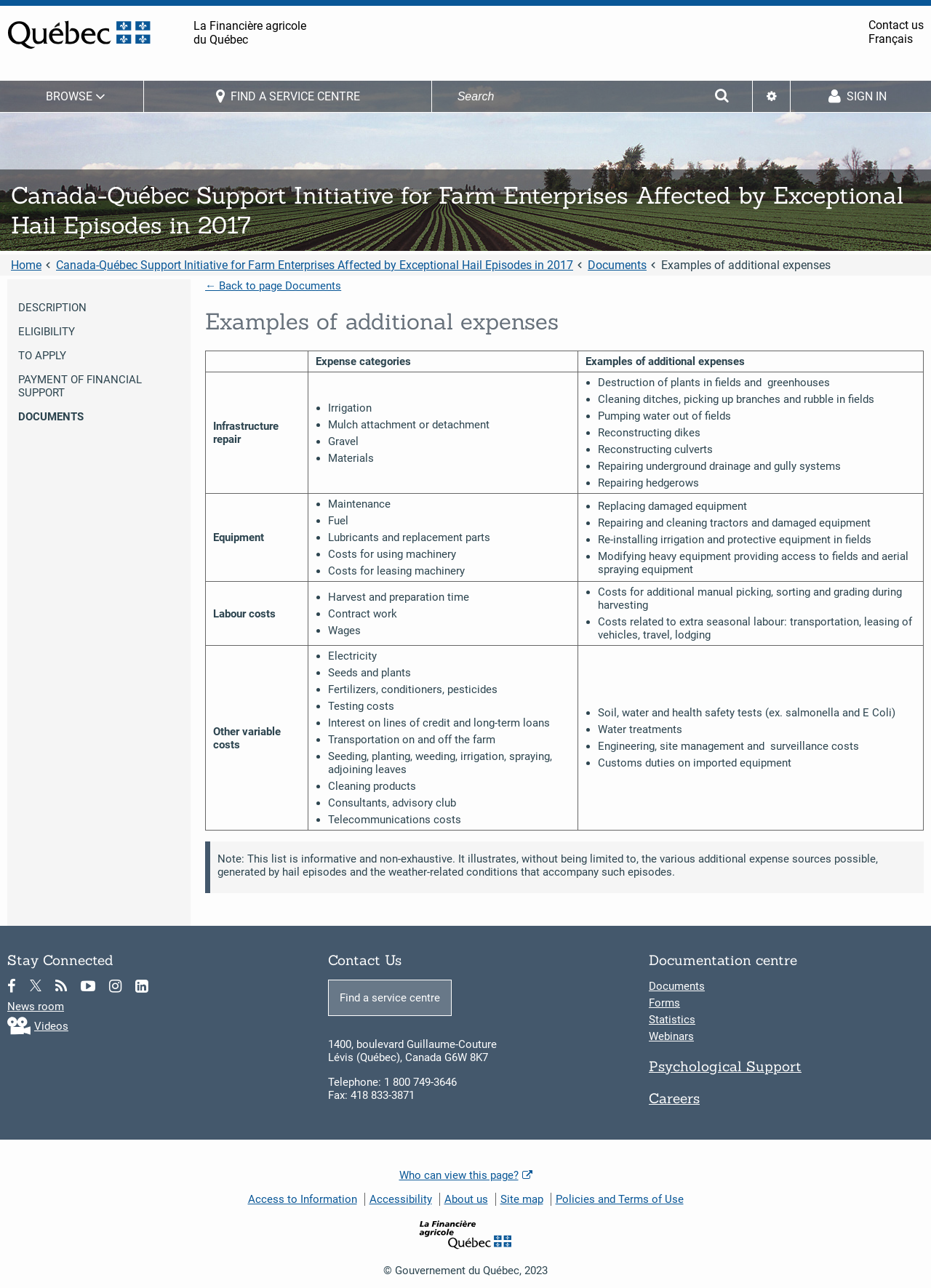Highlight the bounding box coordinates of the element that should be clicked to carry out the following instruction: "Search for a service centre". The coordinates must be given as four float numbers ranging from 0 to 1, i.e., [left, top, right, bottom].

[0.49, 0.069, 0.765, 0.081]